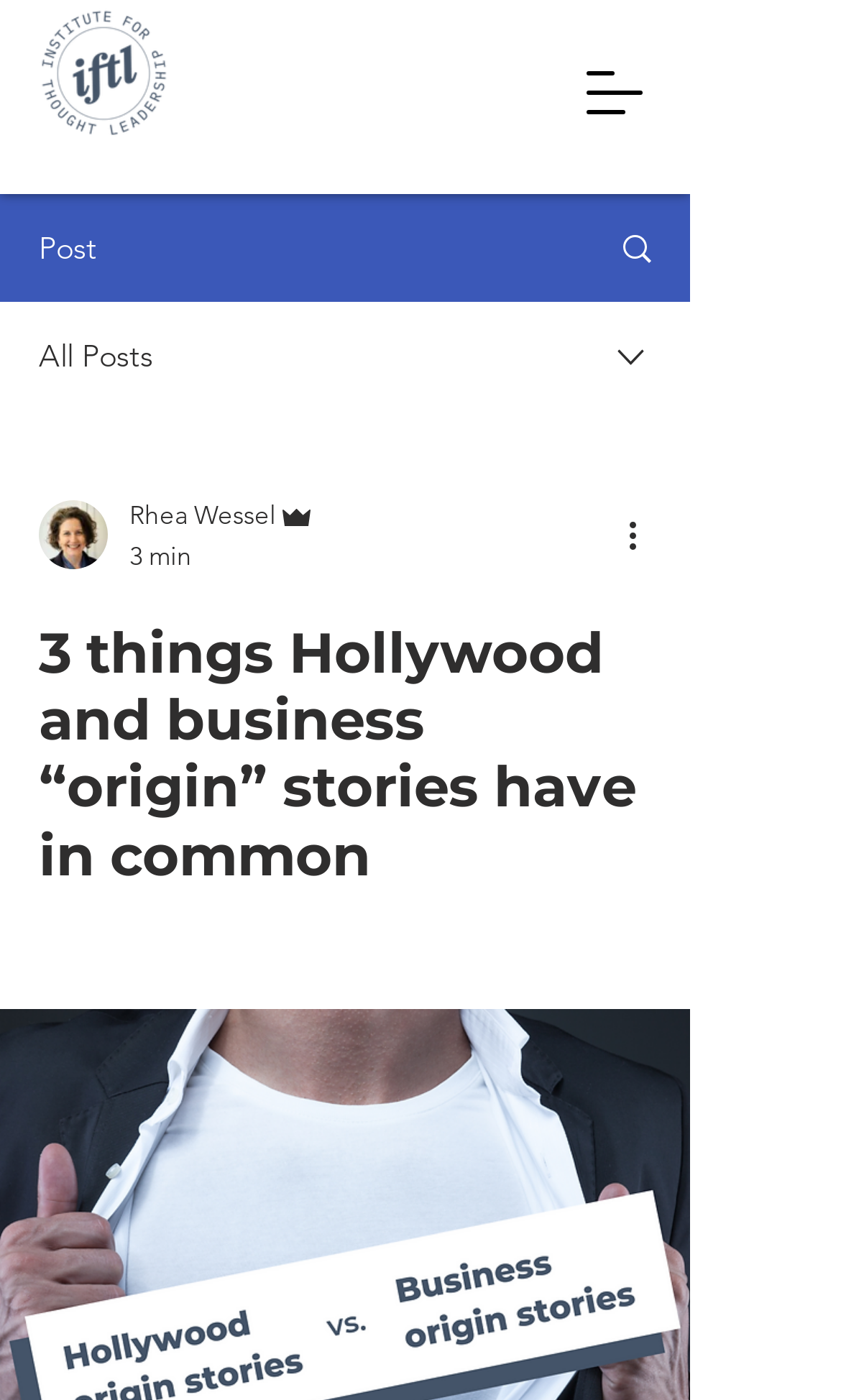Identify the bounding box for the described UI element: "aria-label="Open navigation menu"".

[0.667, 0.028, 0.795, 0.105]